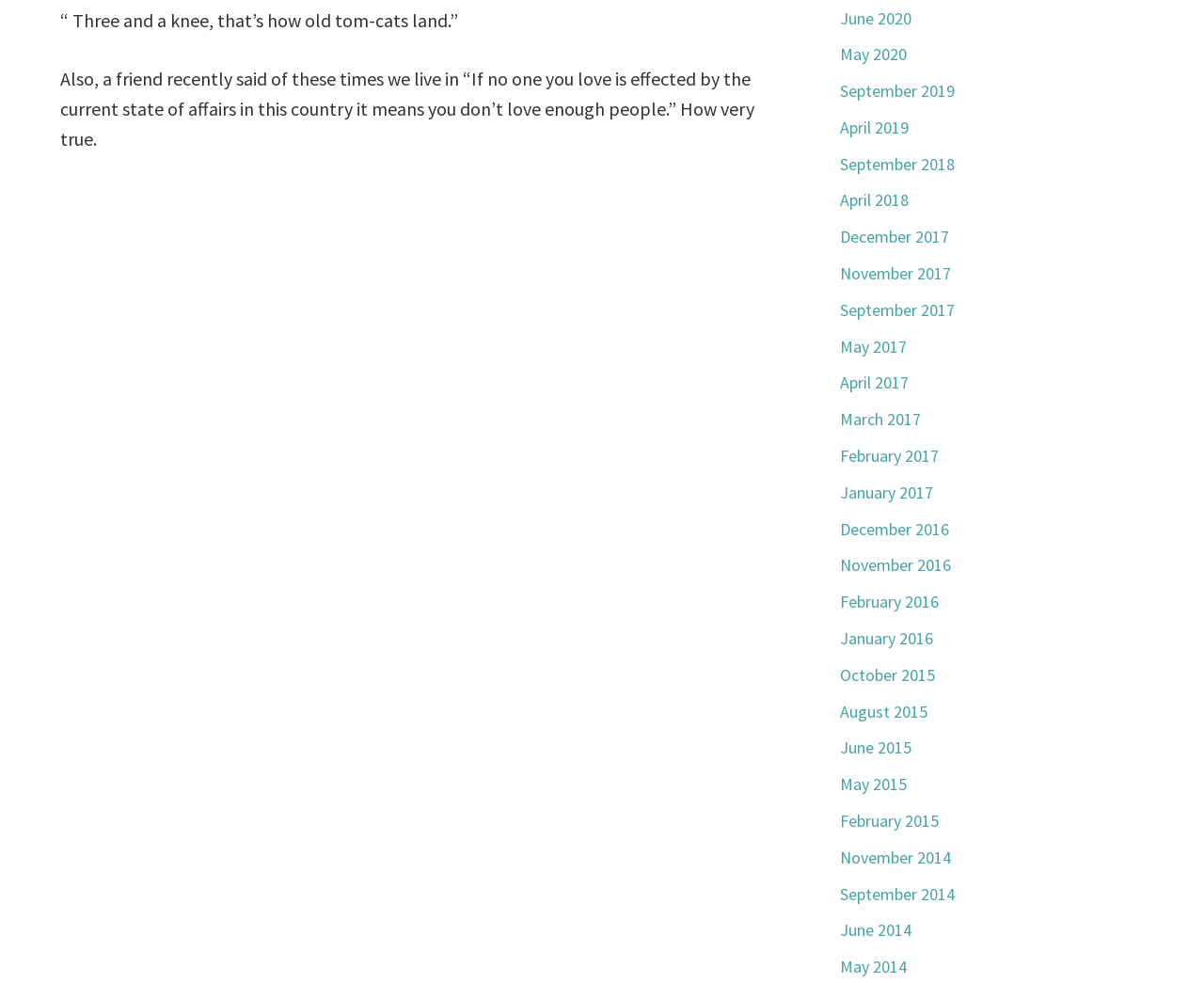What is the oldest archive available?
Using the image as a reference, answer with just one word or a short phrase.

November 2014